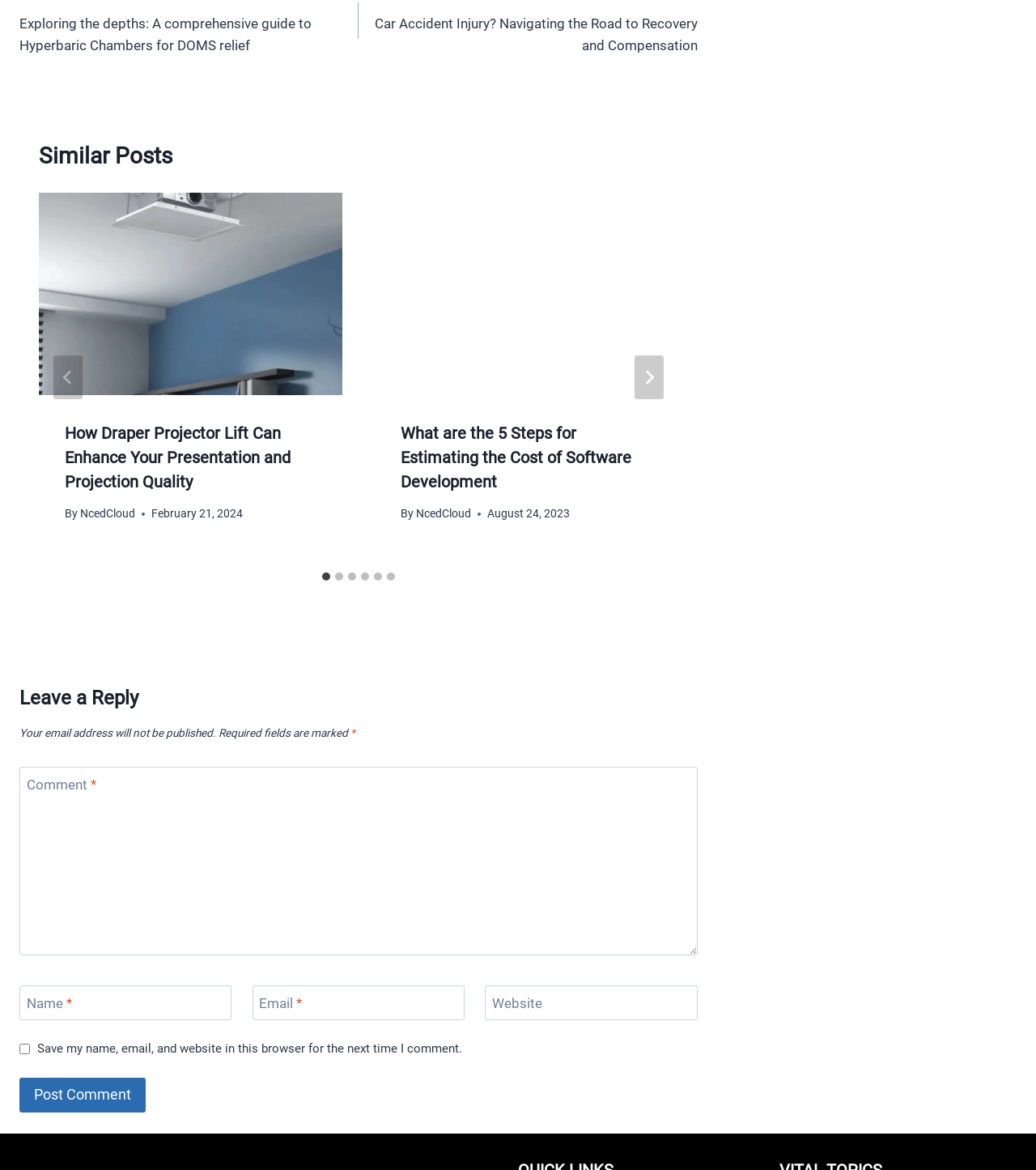What is the title of the first slide?
Using the information presented in the image, please offer a detailed response to the question.

I looked at the first tabpanel with the role description 'slide' and found a heading element with the text 'How Draper Projector Lift Can Enhance Your Presentation and Projection Quality', which is the title of the first slide.